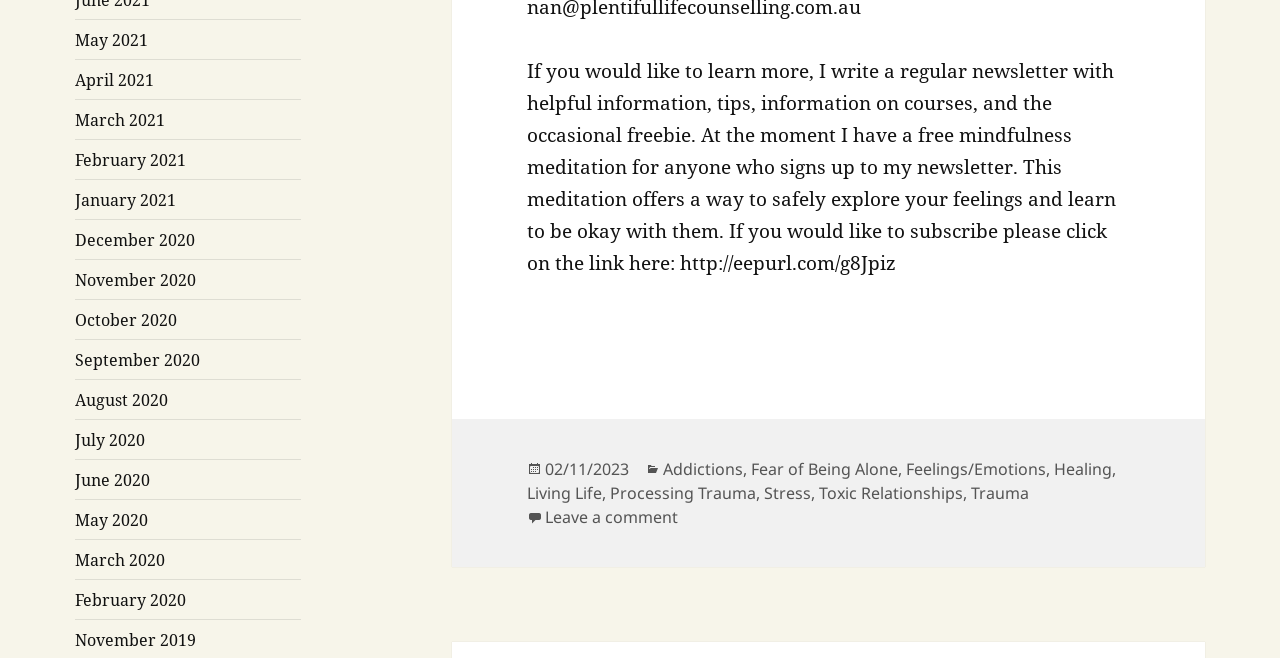Provide the bounding box coordinates of the HTML element this sentence describes: "Feelings/Emotions". The bounding box coordinates consist of four float numbers between 0 and 1, i.e., [left, top, right, bottom].

[0.708, 0.696, 0.817, 0.731]